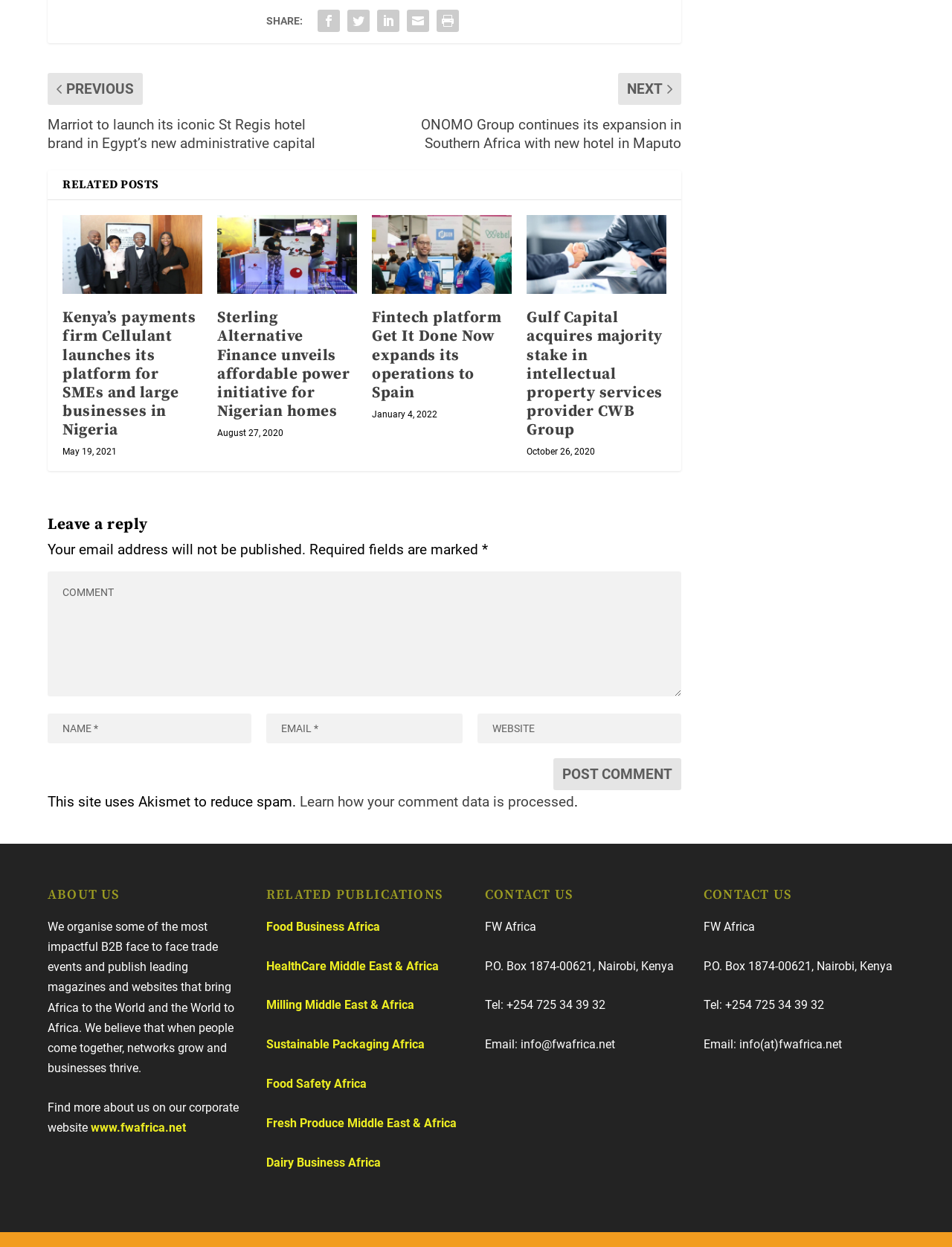Please pinpoint the bounding box coordinates for the region I should click to adhere to this instruction: "Make an appointment with Marie Doerger".

None